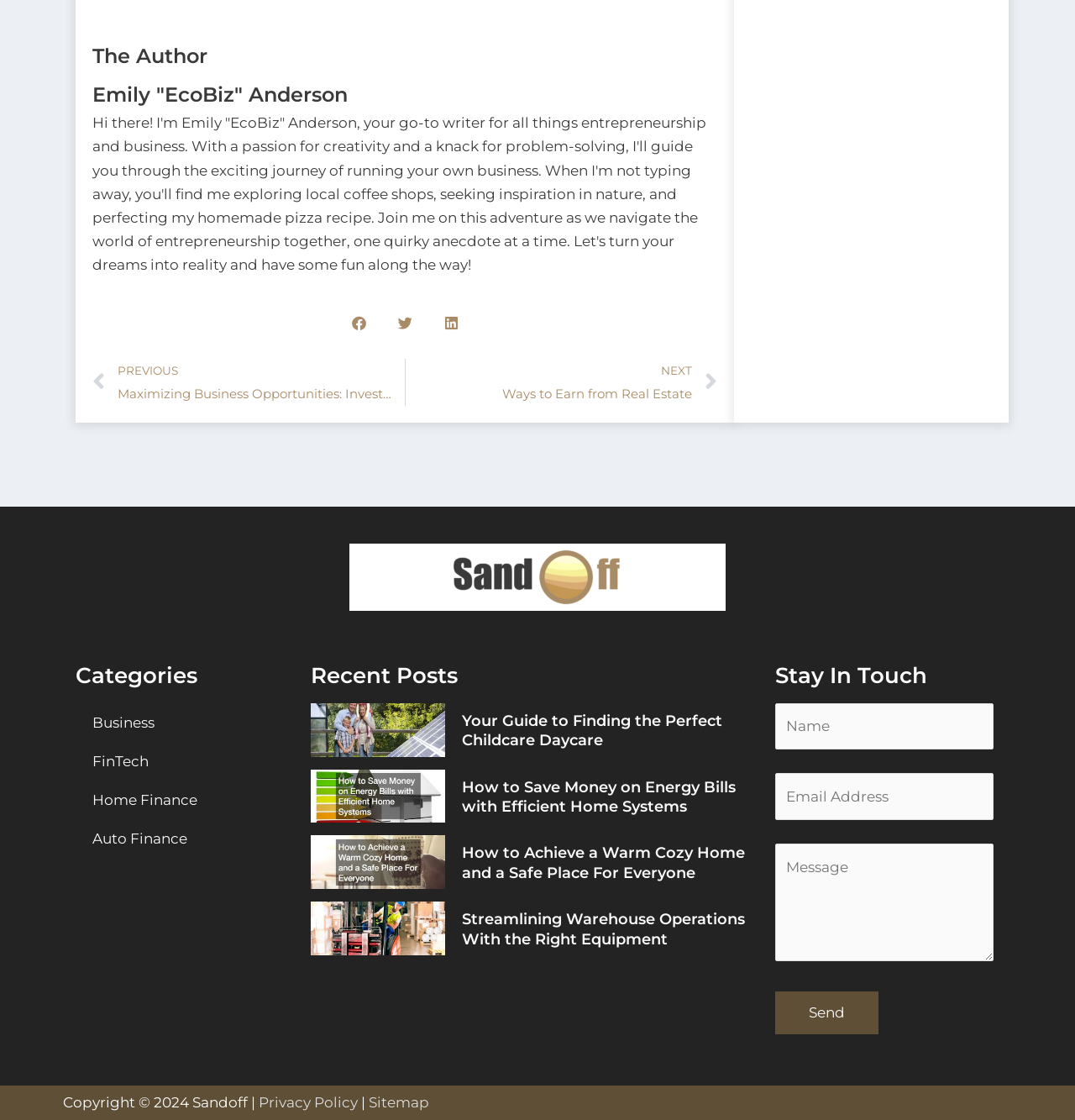What is the copyright year of the website?
Offer a detailed and full explanation in response to the question.

The copyright year of the website is 2024, as mentioned in the static text 'Copyright © 2024' at the bottom of the page.